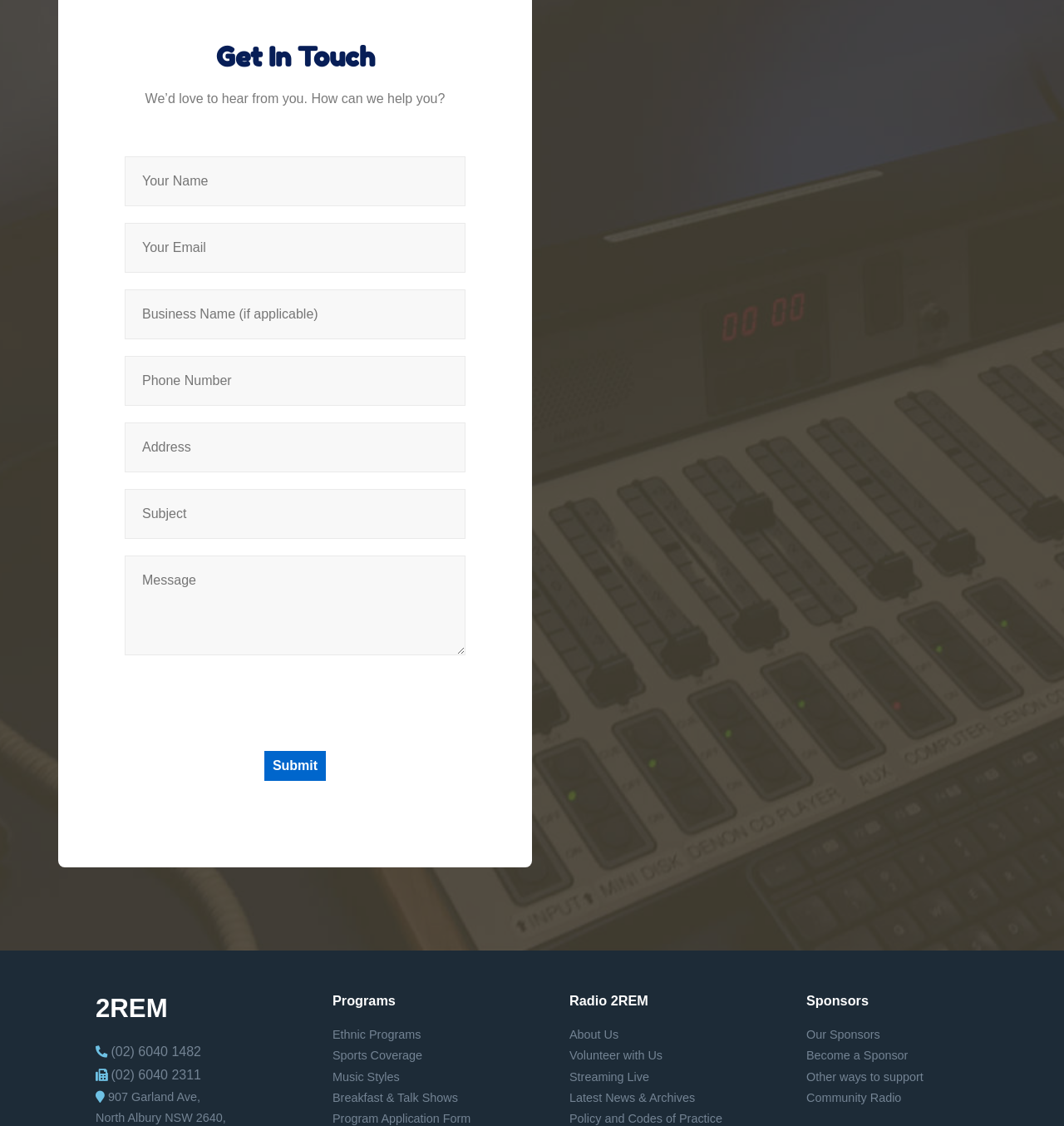Extract the bounding box of the UI element described as: "Policy and Codes of Practice".

[0.535, 0.987, 0.679, 0.999]